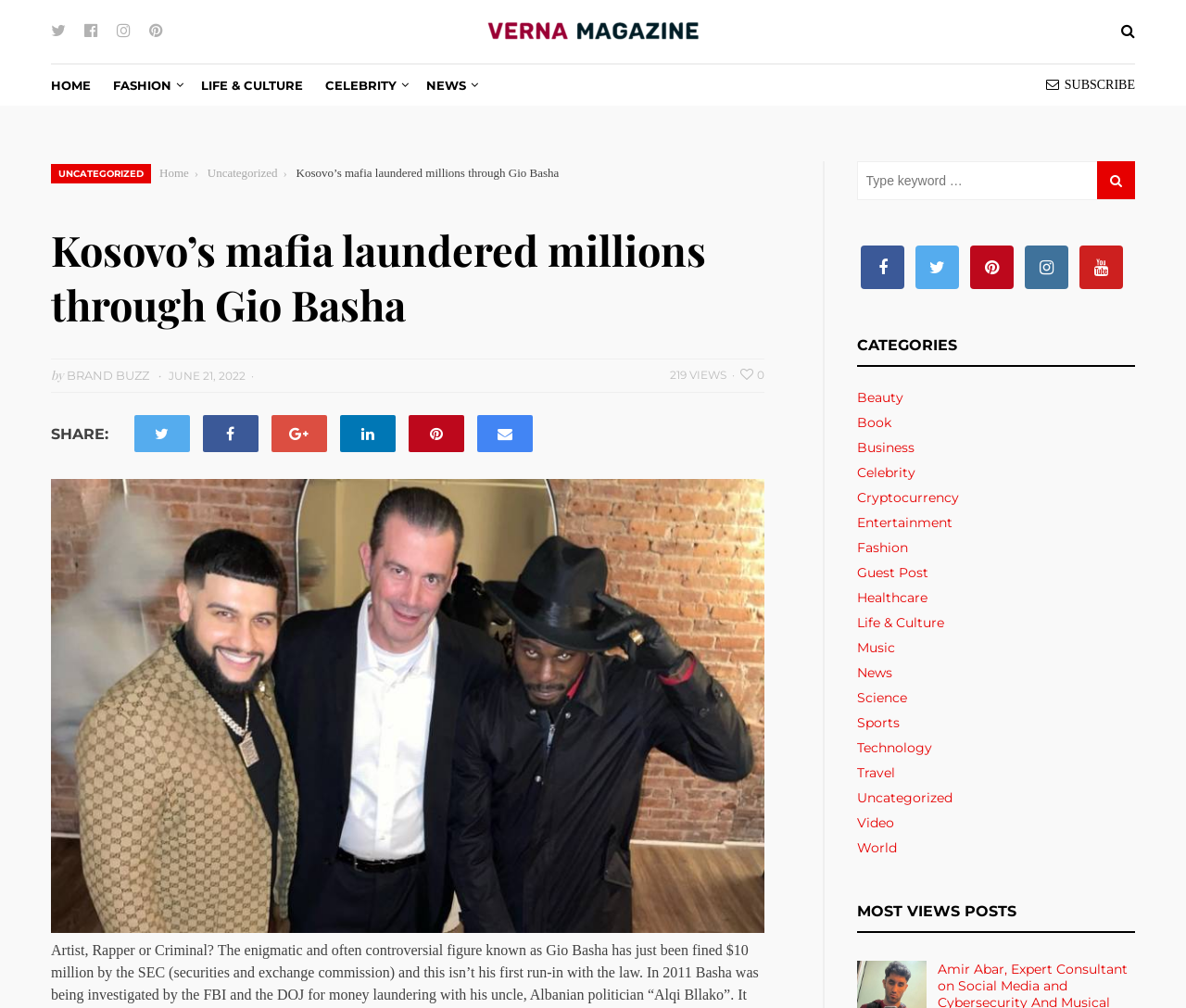Please determine the bounding box coordinates of the area that needs to be clicked to complete this task: 'Show filter'. The coordinates must be four float numbers between 0 and 1, formatted as [left, top, right, bottom].

None